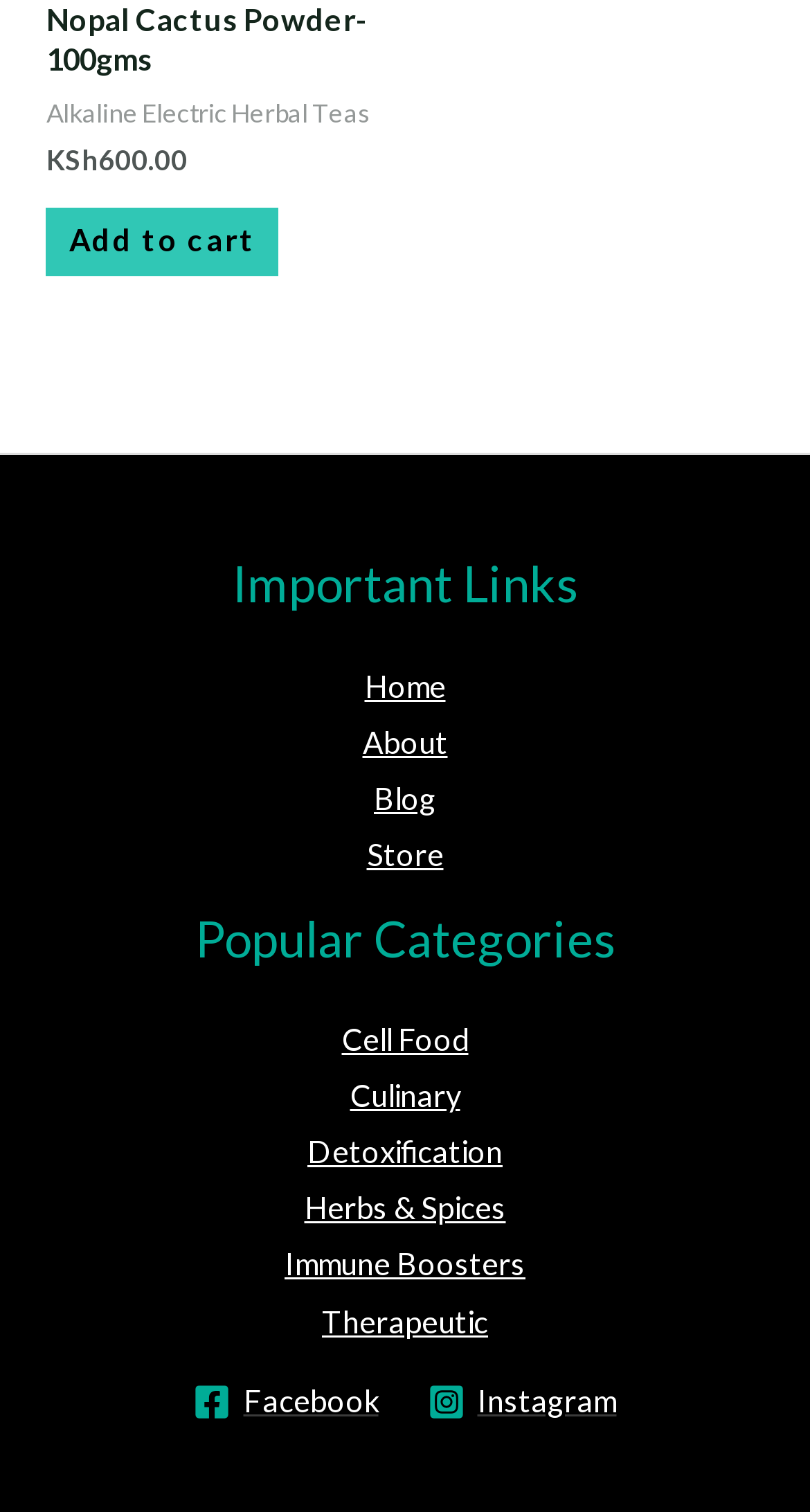Please locate the bounding box coordinates of the element that should be clicked to complete the given instruction: "Browse Herbs & Spices category".

[0.376, 0.788, 0.624, 0.811]